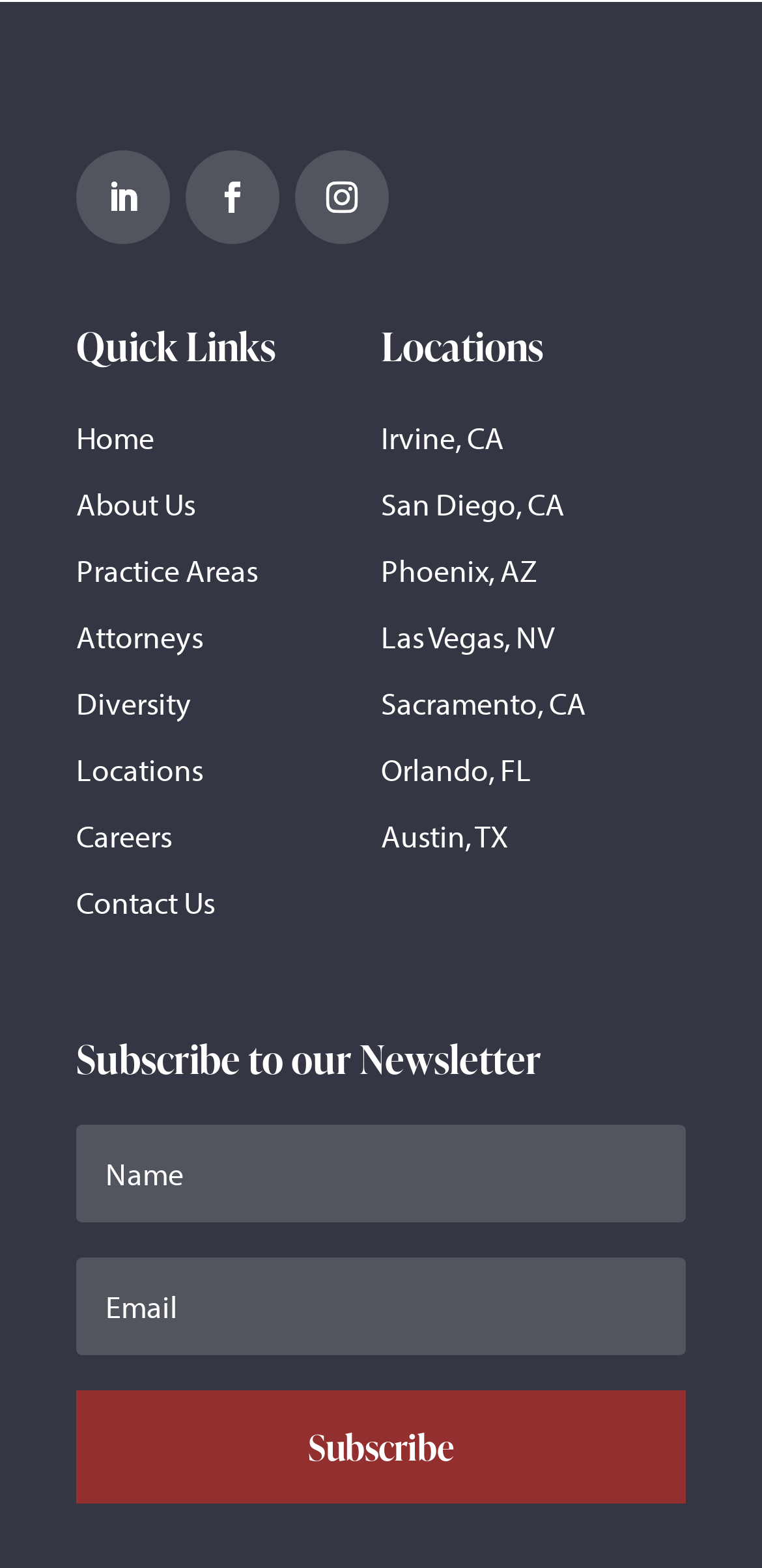Identify the bounding box coordinates of the section that should be clicked to achieve the task described: "Subscribe to the newsletter".

[0.1, 0.886, 0.9, 0.959]